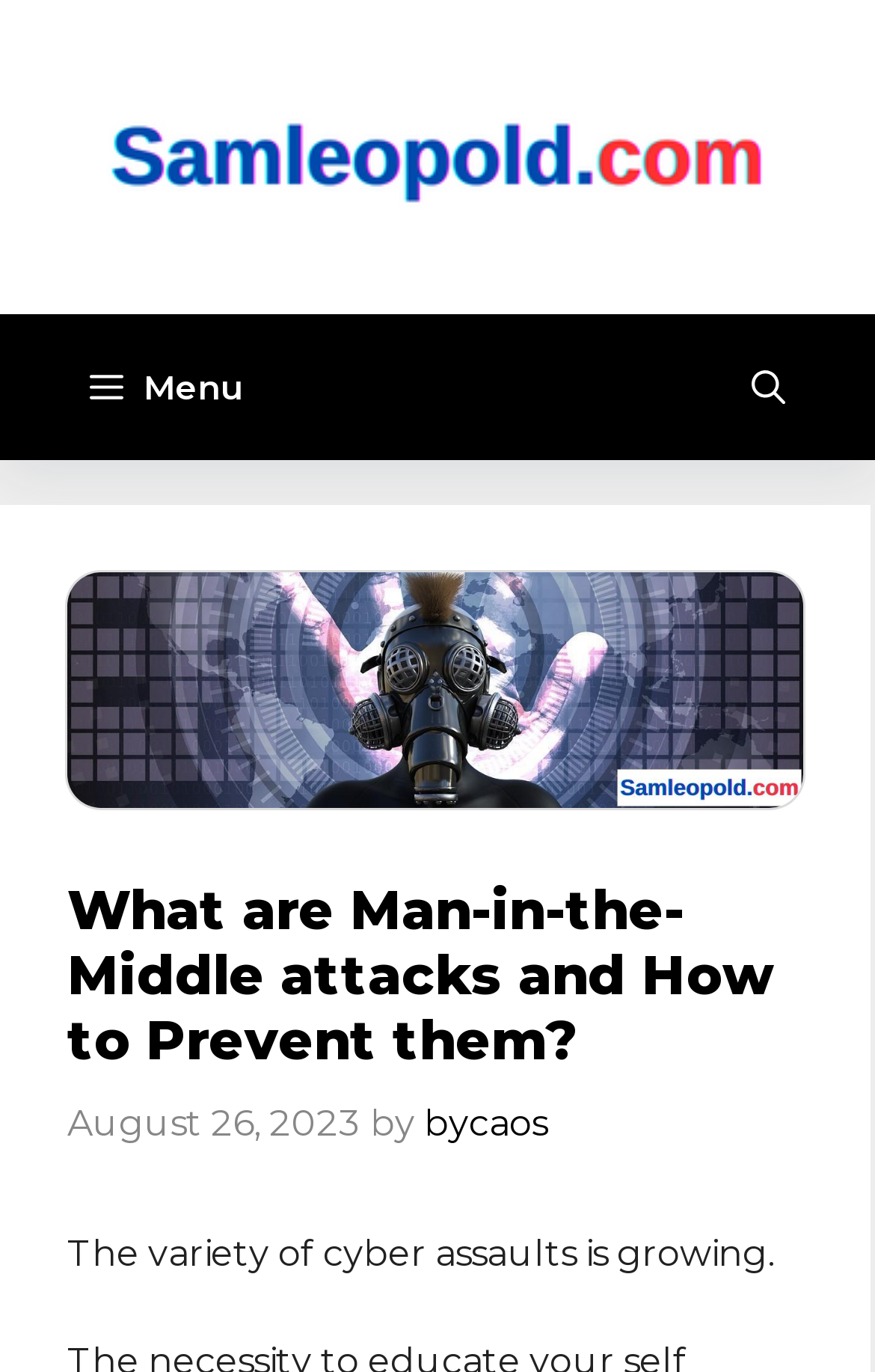Provide the bounding box coordinates for the specified HTML element described in this description: "alt="Samleopold"". The coordinates should be four float numbers ranging from 0 to 1, in the format [left, top, right, bottom].

[0.115, 0.097, 0.885, 0.128]